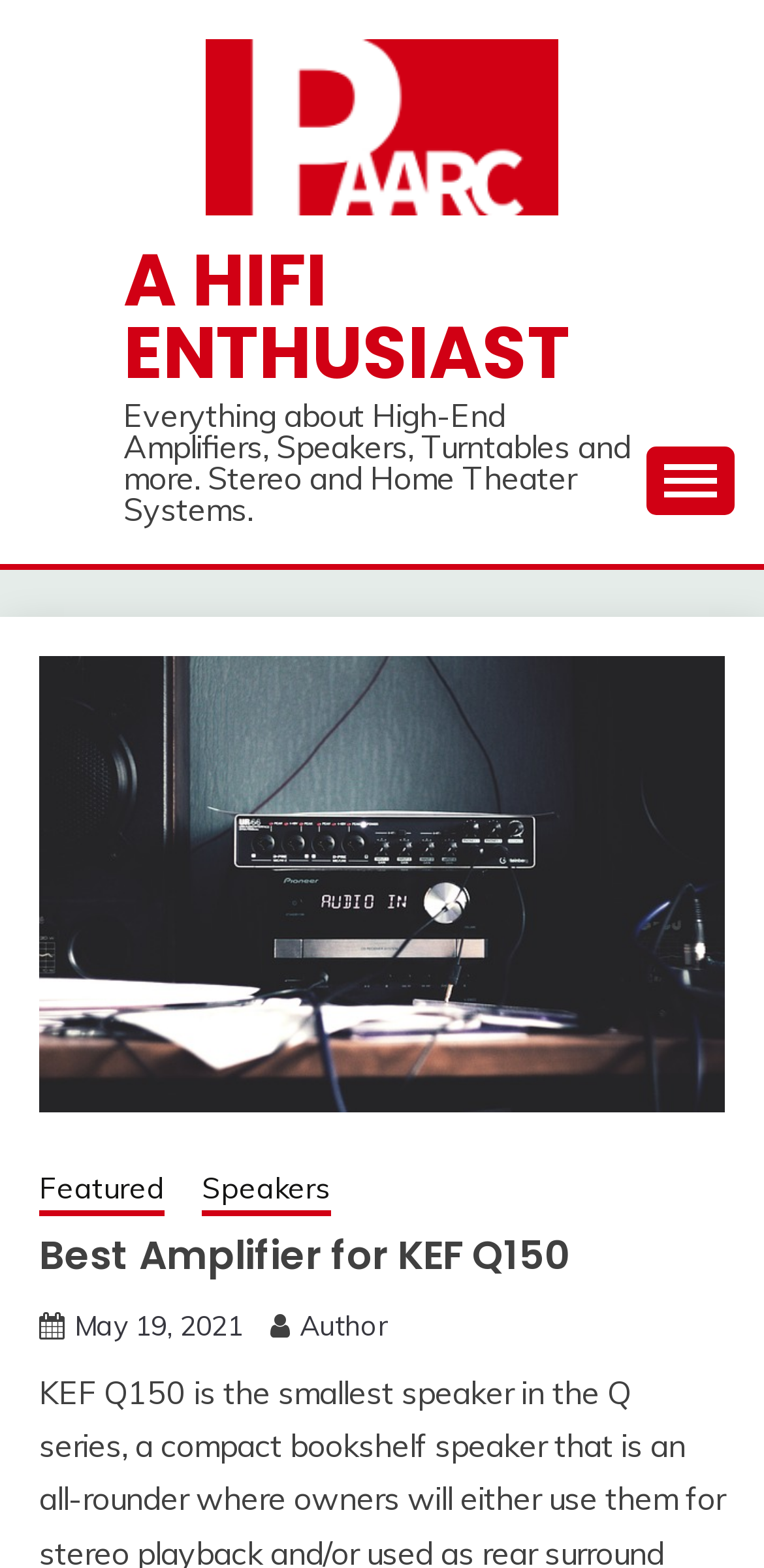Generate the text of the webpage's primary heading.

Best Amplifier for KEF Q150